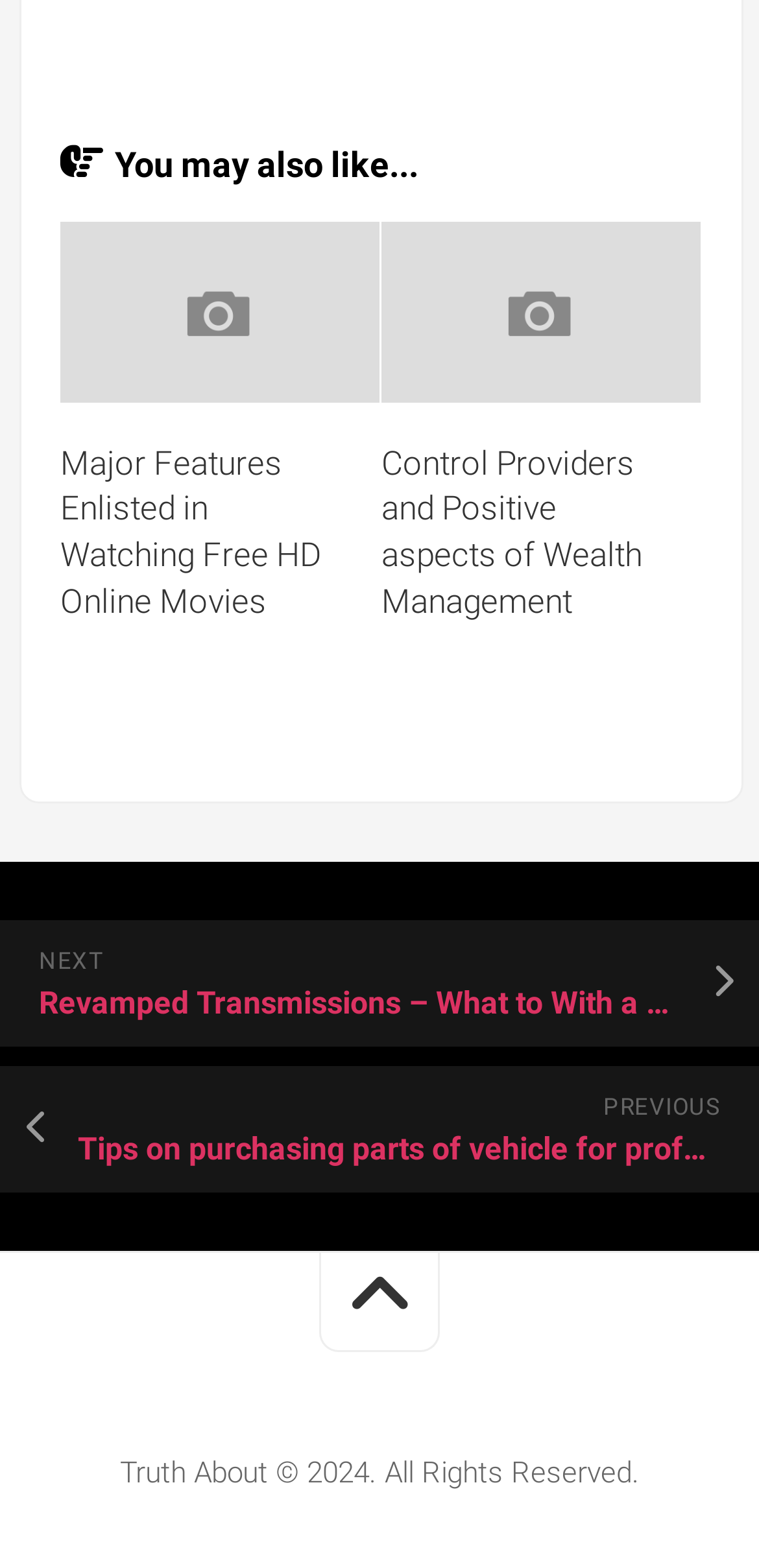Provide a brief response in the form of a single word or phrase:
How many articles are on this webpage?

2